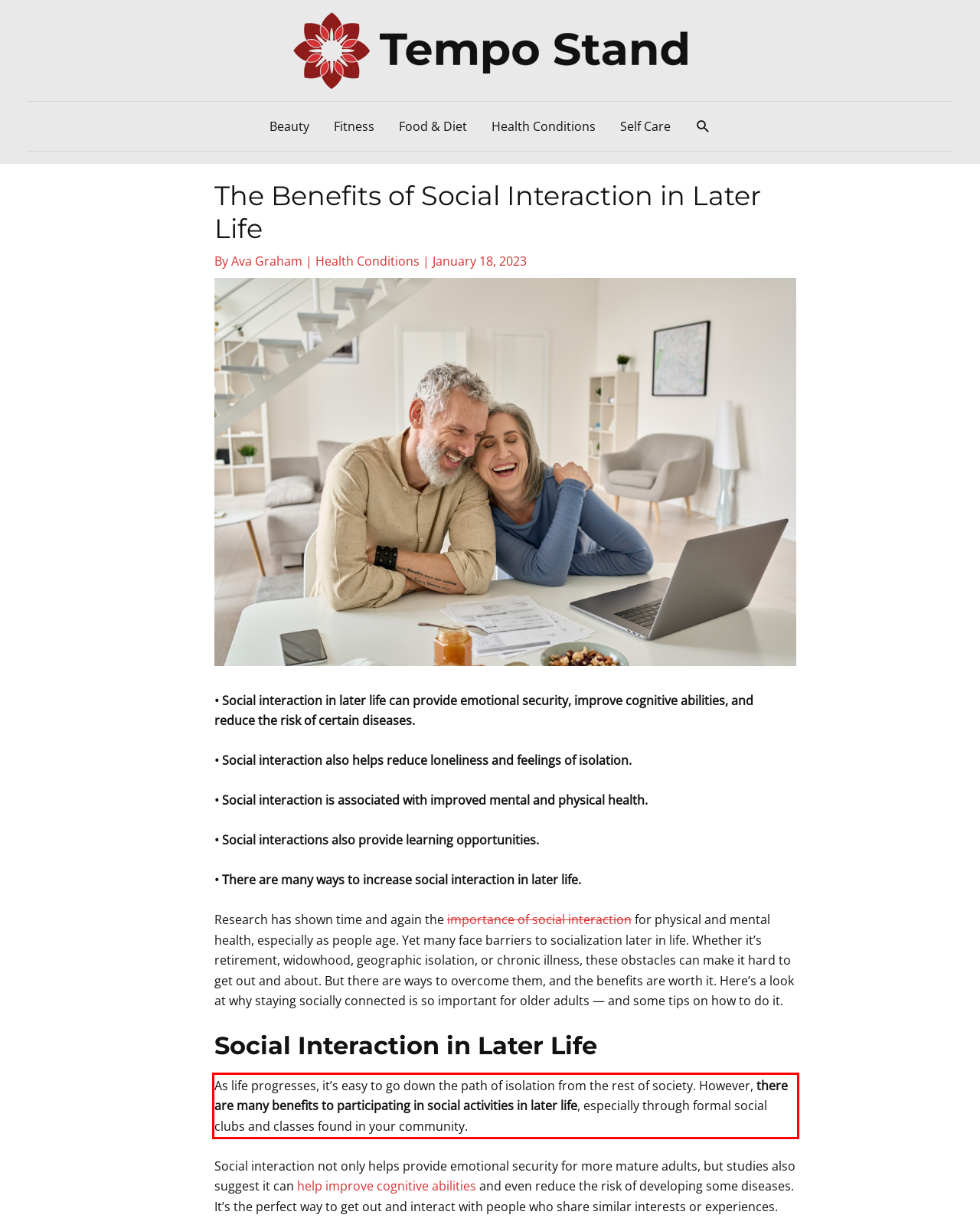Identify the red bounding box in the webpage screenshot and perform OCR to generate the text content enclosed.

As life progresses, it’s easy to go down the path of isolation from the rest of society. However, there are many benefits to participating in social activities in later life, especially through formal social clubs and classes found in your community.